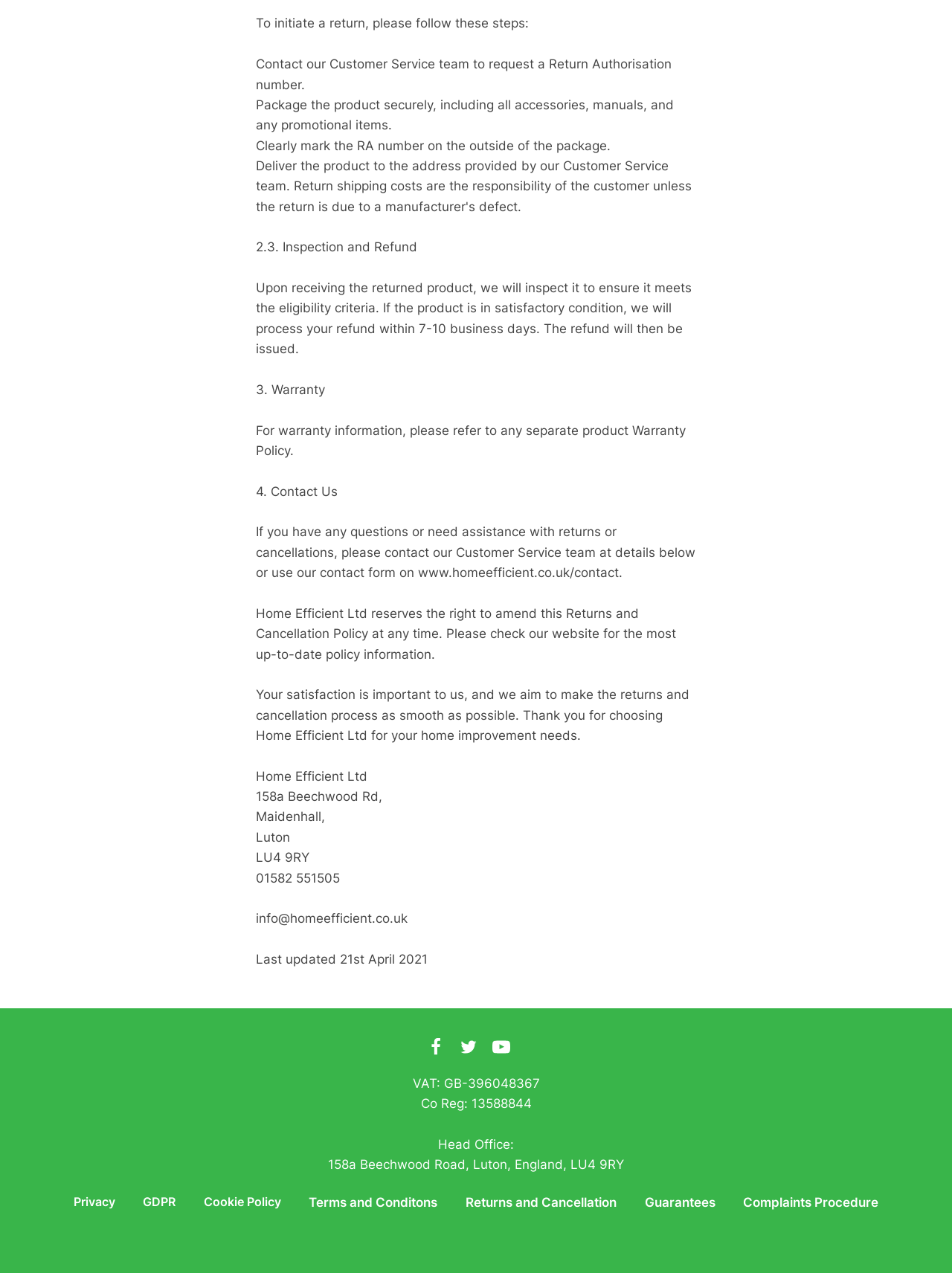Please answer the following question using a single word or phrase: How can I contact the company?

Phone or email